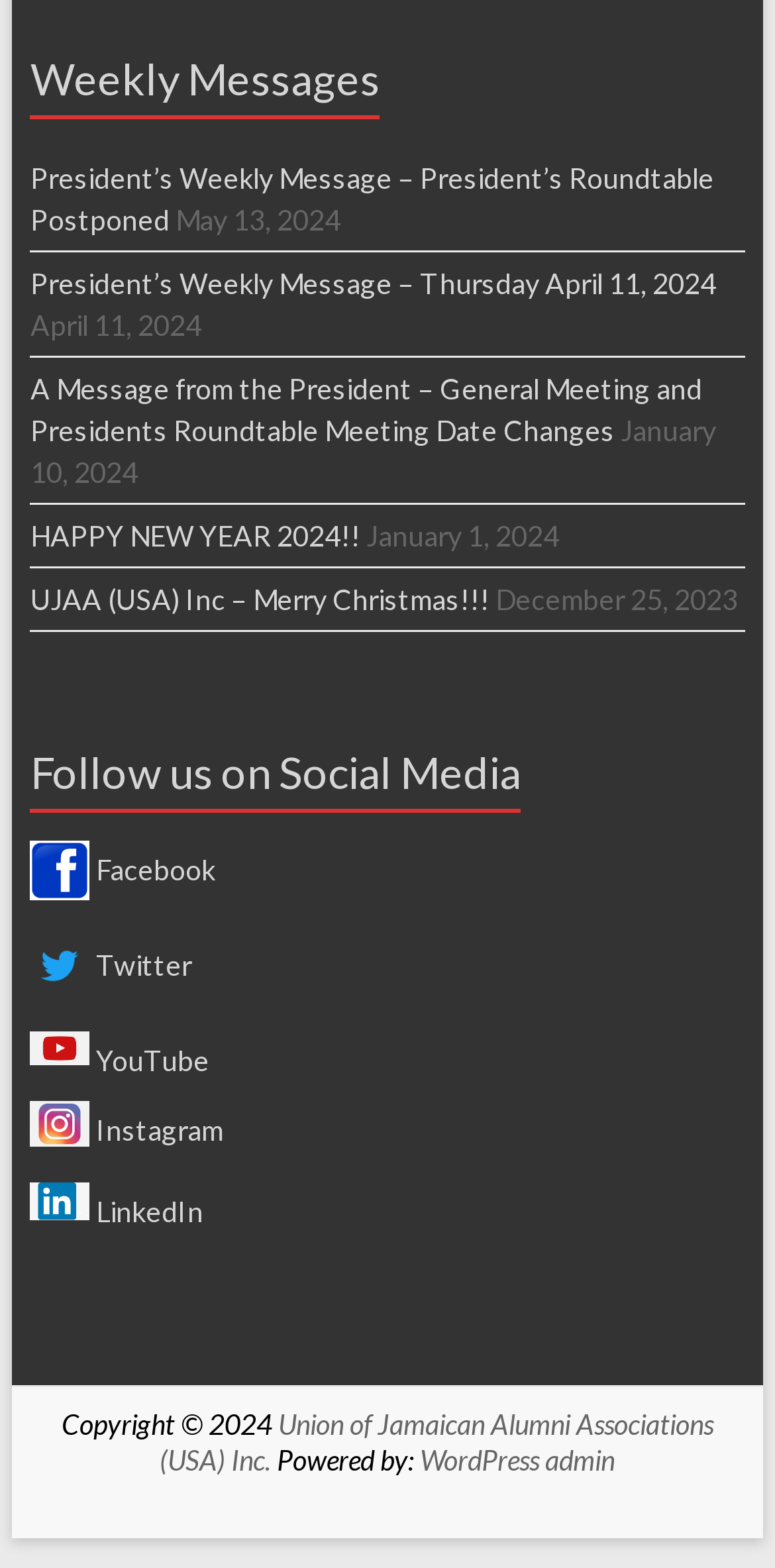Please identify the bounding box coordinates of the area that needs to be clicked to follow this instruction: "Visit the 'Malnutrition: Detection, Prevention, Cure & More' post".

None